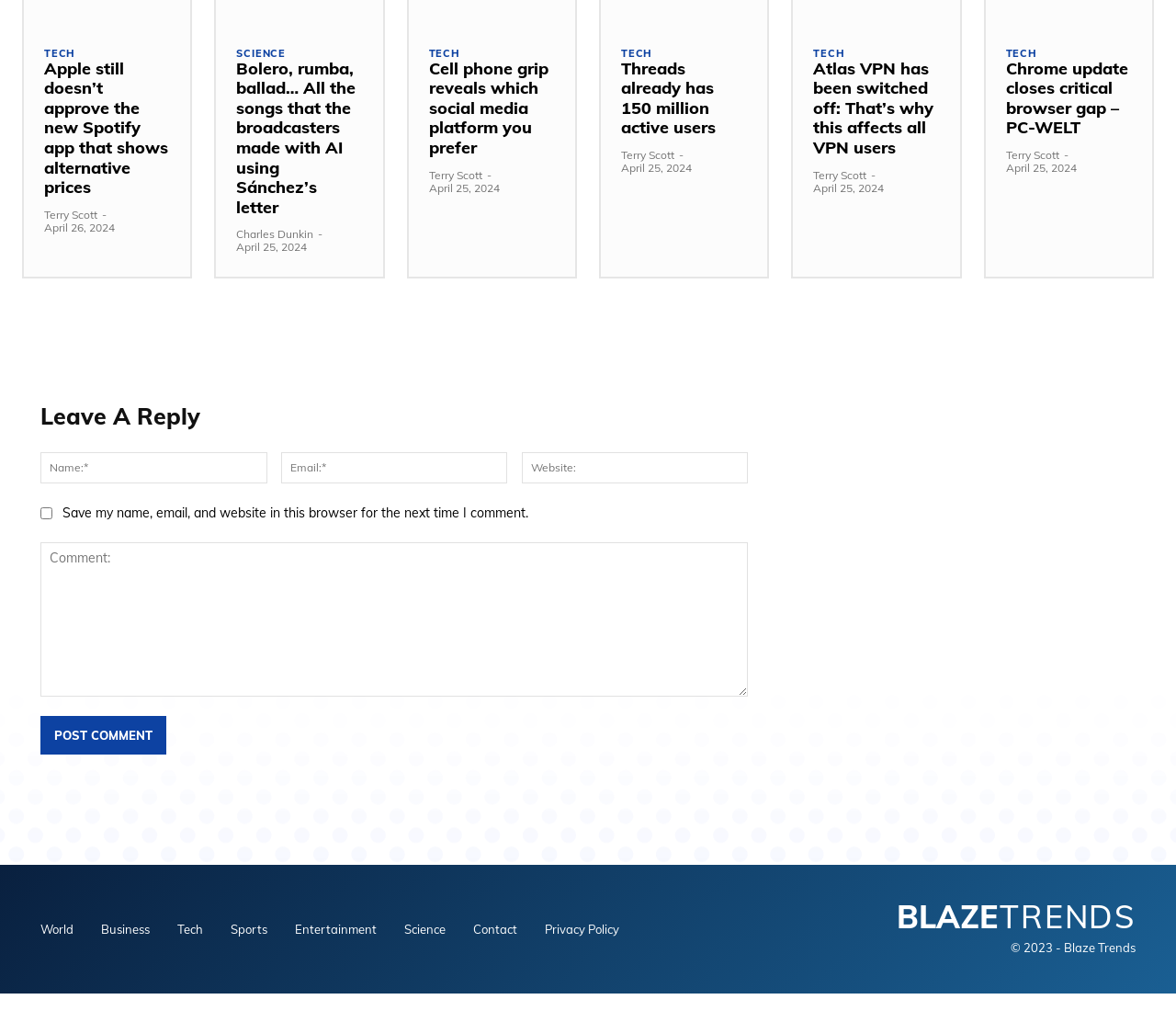Using the description: "name="submit" value="Post Comment"", identify the bounding box of the corresponding UI element in the screenshot.

[0.034, 0.7, 0.141, 0.738]